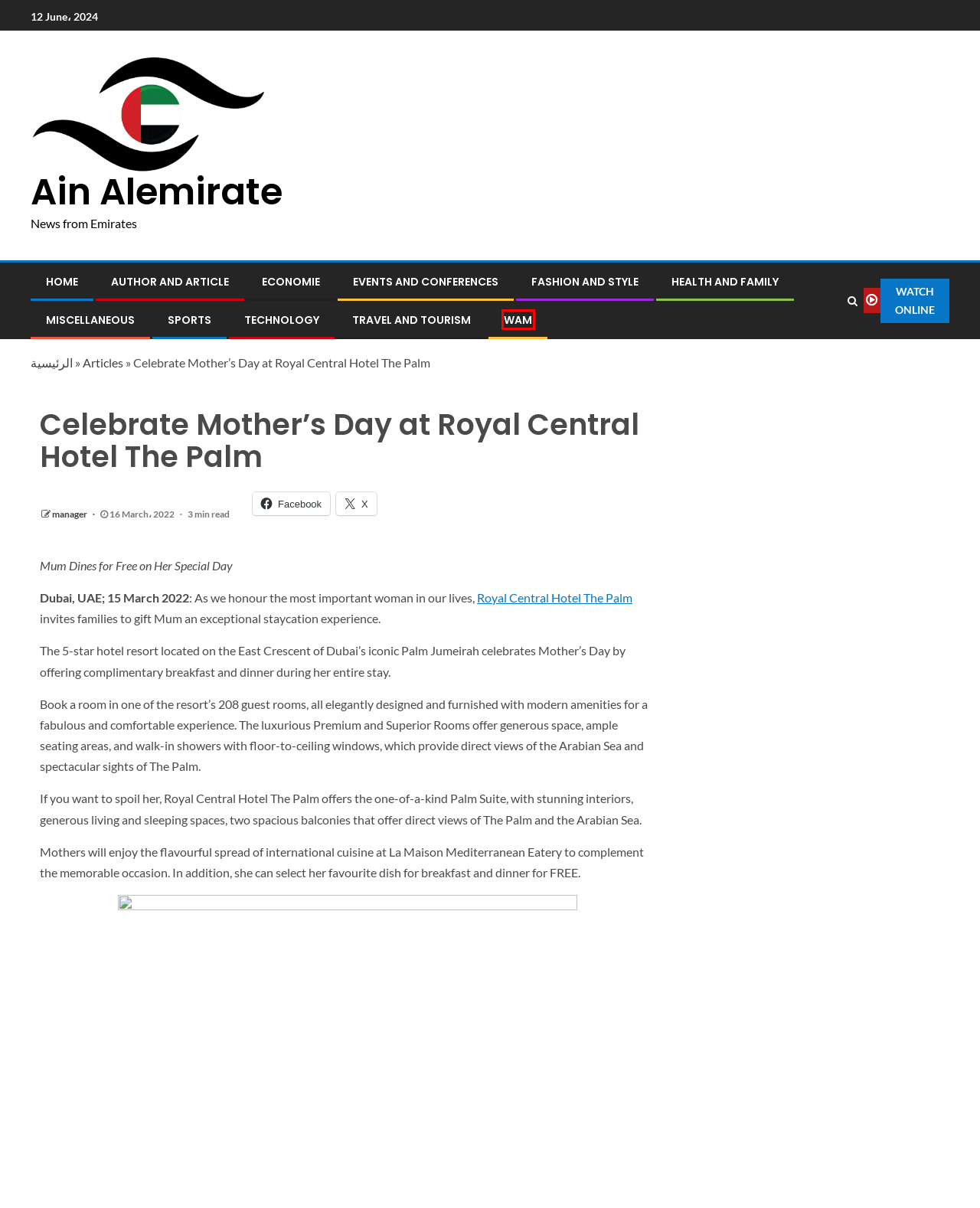Given a webpage screenshot with a red bounding box around a particular element, identify the best description of the new webpage that will appear after clicking on the element inside the red bounding box. Here are the candidates:
A. manager، كاتب في Ain Alemirate
B. author and article الأرشيف - Ain Alemirate
C. WAM - Ain Alemirate
D. miscellaneous الأرشيف - Ain Alemirate
E. Articles - Ain Alemirate
F. Fashion and style الأرشيف - Ain Alemirate
G. Home - Ain Alemirate
H. Economie الأرشيف - Ain Alemirate

C